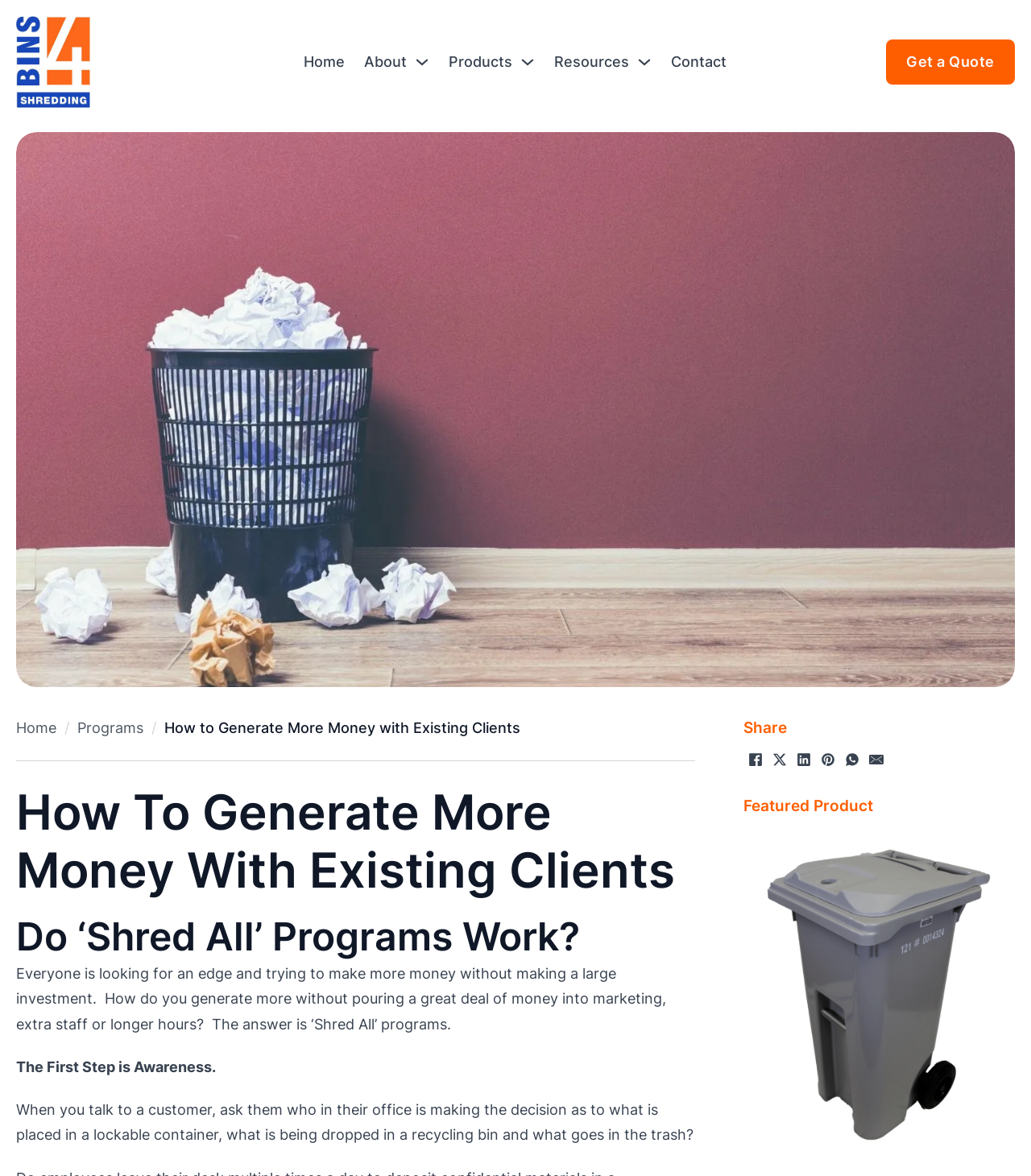Provide the bounding box coordinates of the area you need to click to execute the following instruction: "Click on the 'Facebook' share link".

[0.721, 0.635, 0.744, 0.656]